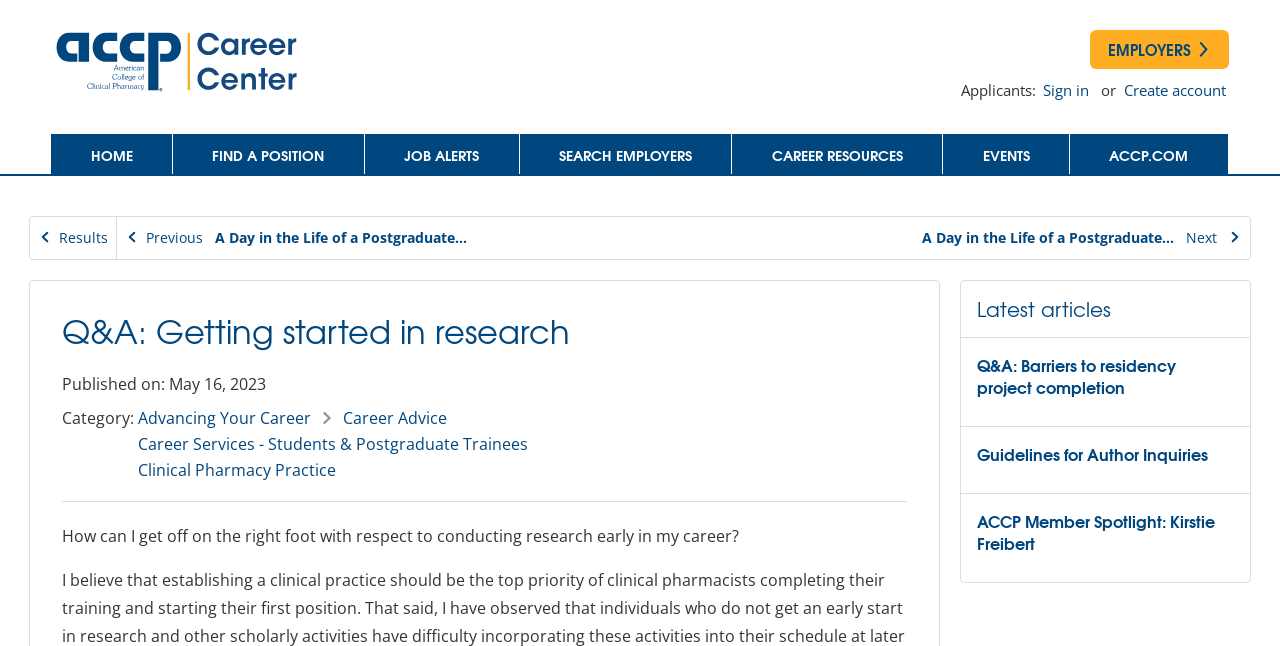Please identify the bounding box coordinates of the element's region that I should click in order to complete the following instruction: "Create an account". The bounding box coordinates consist of four float numbers between 0 and 1, i.e., [left, top, right, bottom].

[0.876, 0.119, 0.96, 0.161]